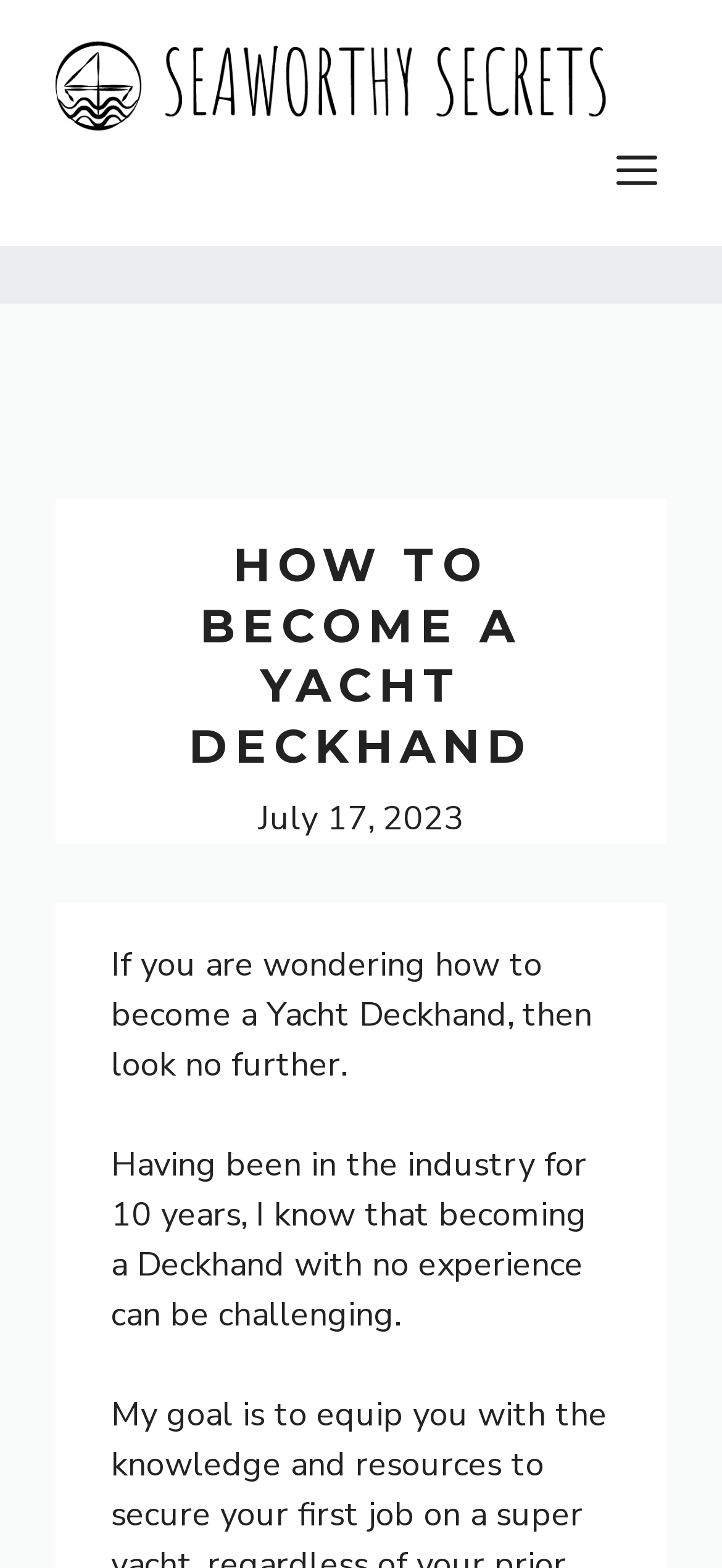Please provide a brief answer to the question using only one word or phrase: 
What is the topic of the article?

Becoming a Yacht Deckhand